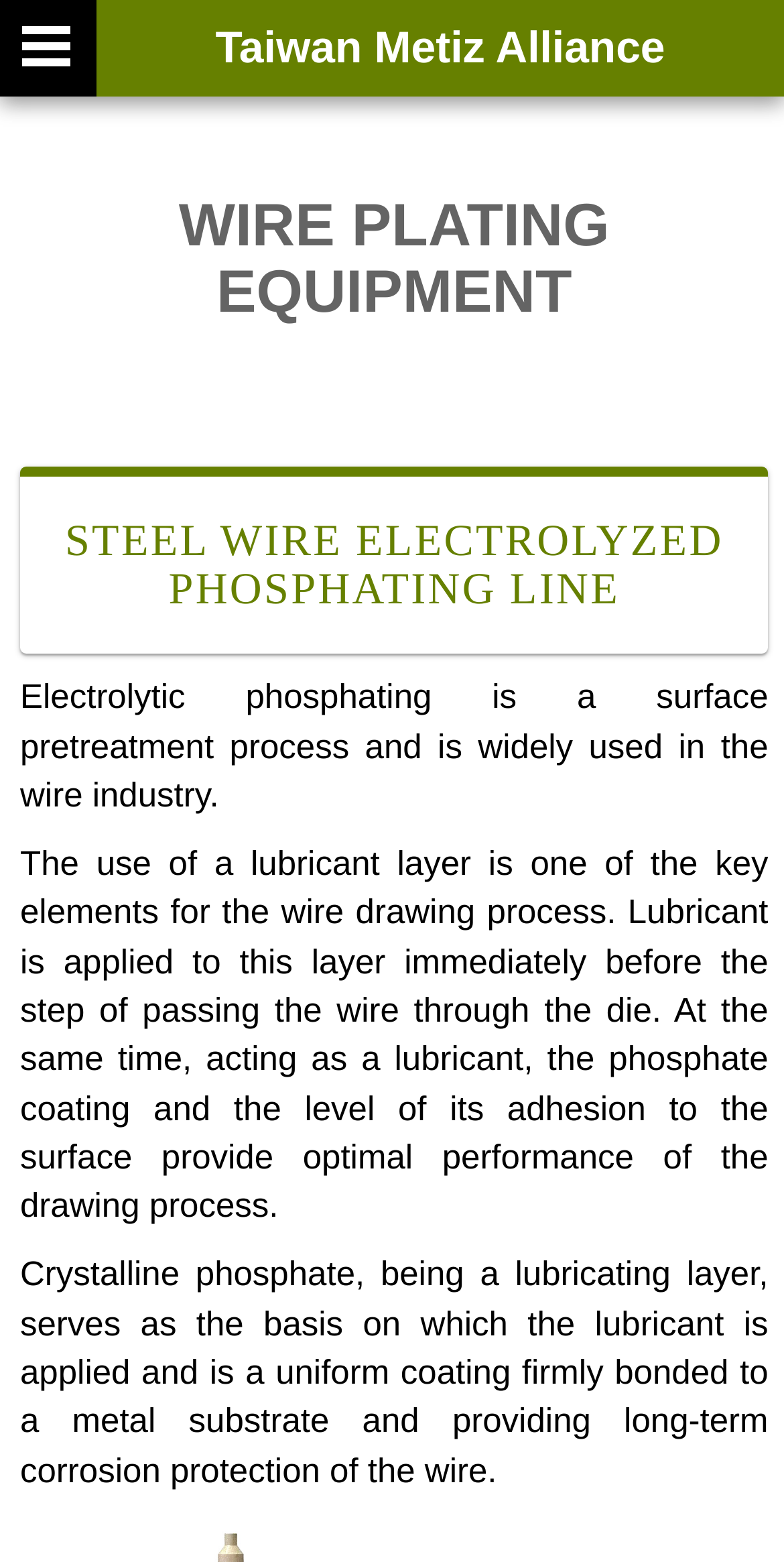What is crystalline phosphate used for?
Provide a detailed and well-explained answer to the question.

As stated on the webpage, crystalline phosphate serves as a lubricating layer, providing a uniform coating firmly bonded to a metal substrate and offering long-term corrosion protection of the wire.